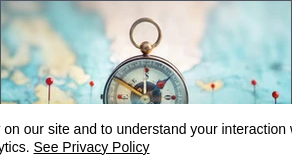What is the finish of the compass?
Provide a detailed and well-explained answer to the question.

The compass has a classic brass finish, which evokes a sense of timeless adventure and adds to its intricate design details.